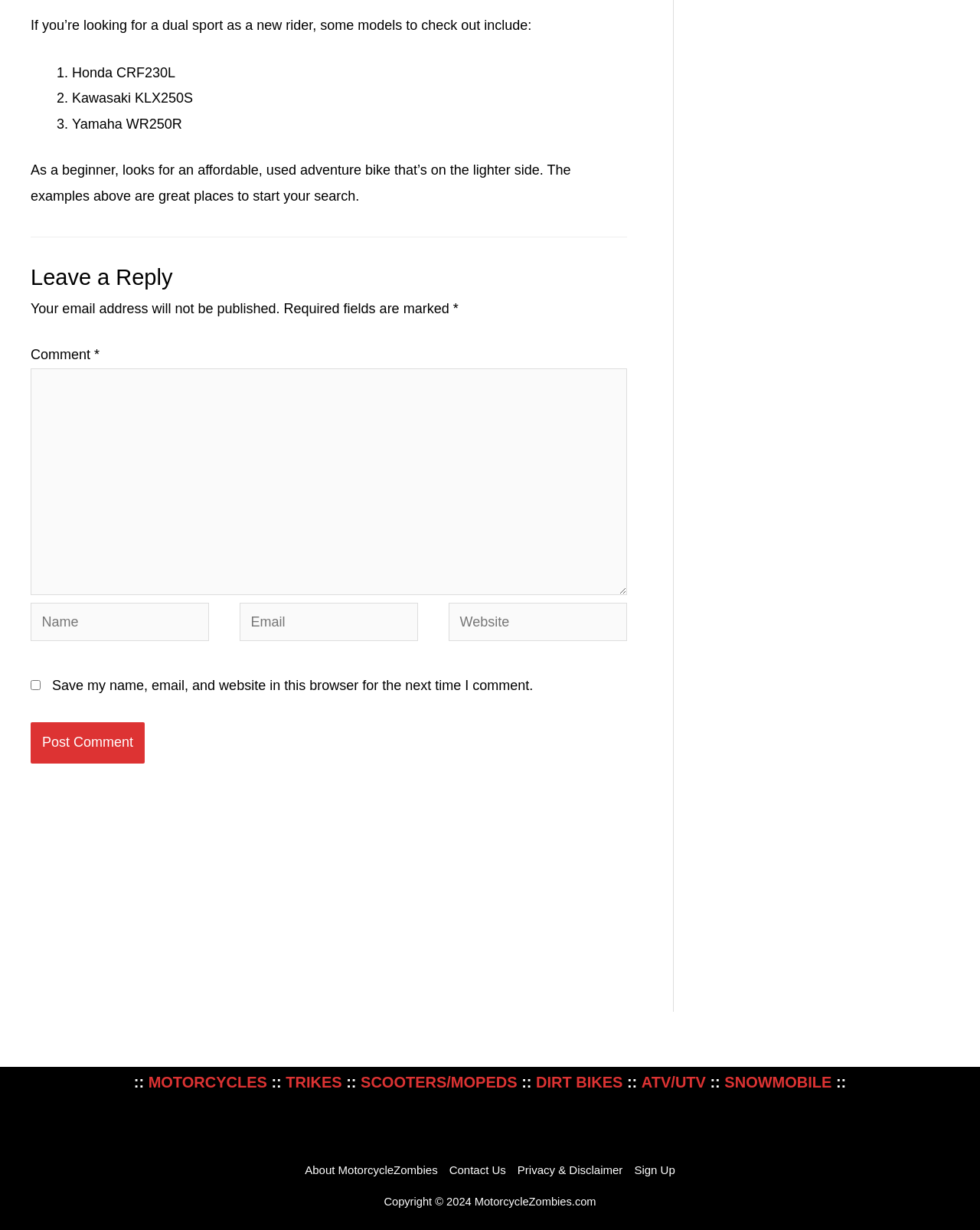What is the purpose of the comment section?
Give a comprehensive and detailed explanation for the question.

The comment section is headed by 'Leave a Reply' and contains a text box to enter a comment, indicating that its purpose is to allow users to leave a reply or comment on the content.